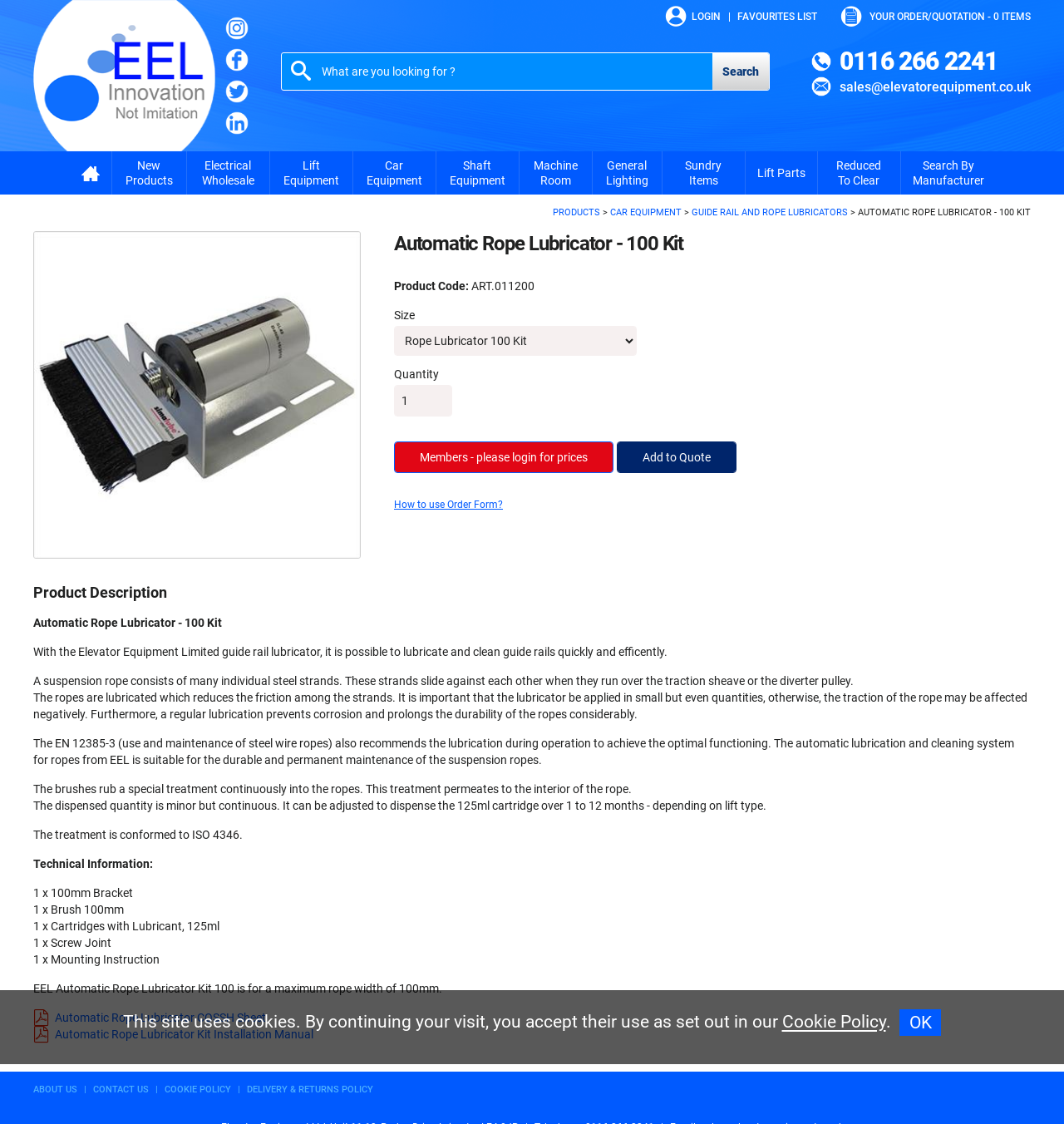Provide a short answer using a single word or phrase for the following question: 
How can I get the installation manual for the Automatic Rope Lubricator Kit?

By clicking the link